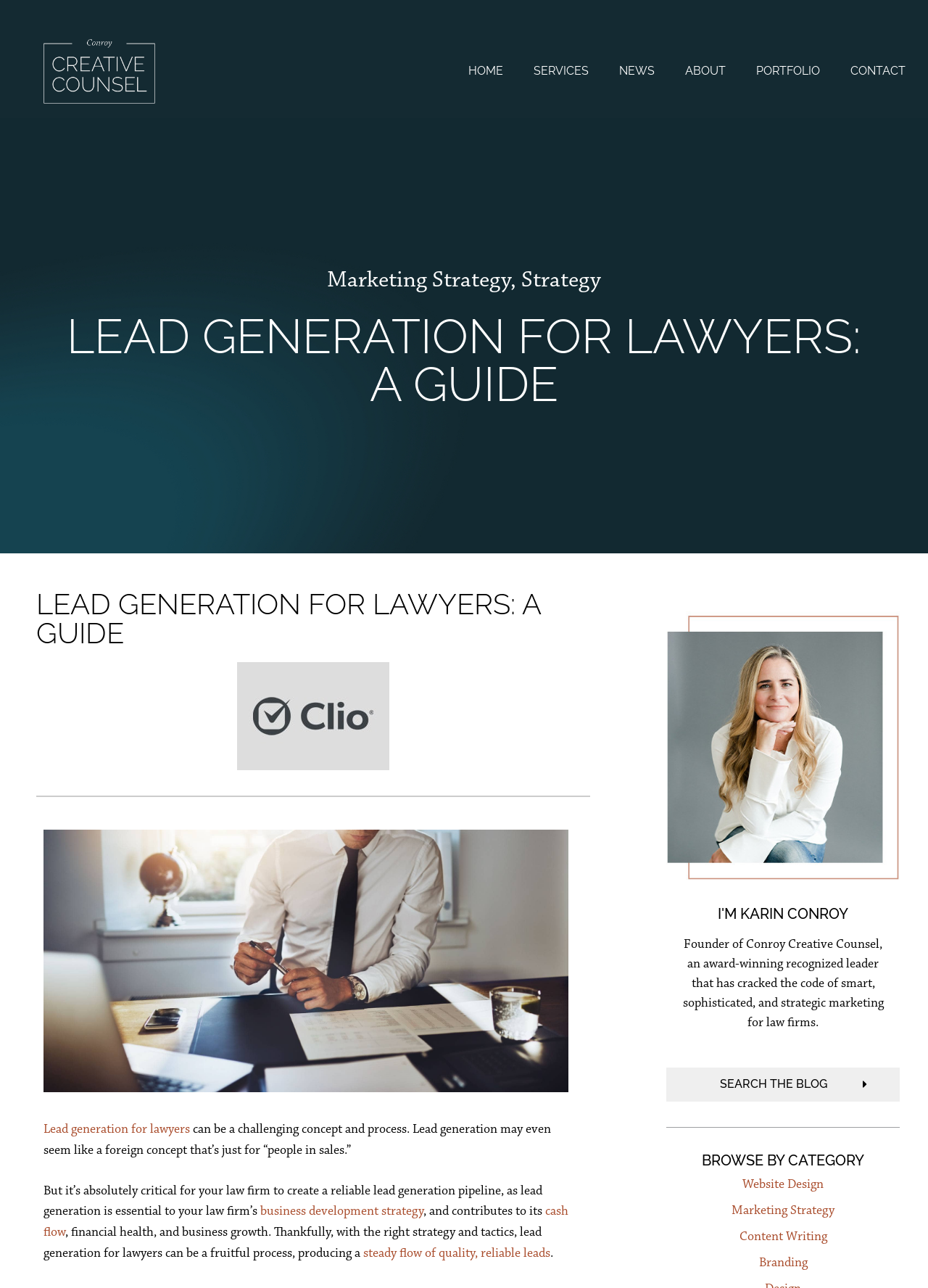What is the name of the founder of Conroy Creative Counsel?
Using the information presented in the image, please offer a detailed response to the question.

The name of the founder can be found in the heading 'I'M KARIN CONROY' which appears below the image 'kc'.